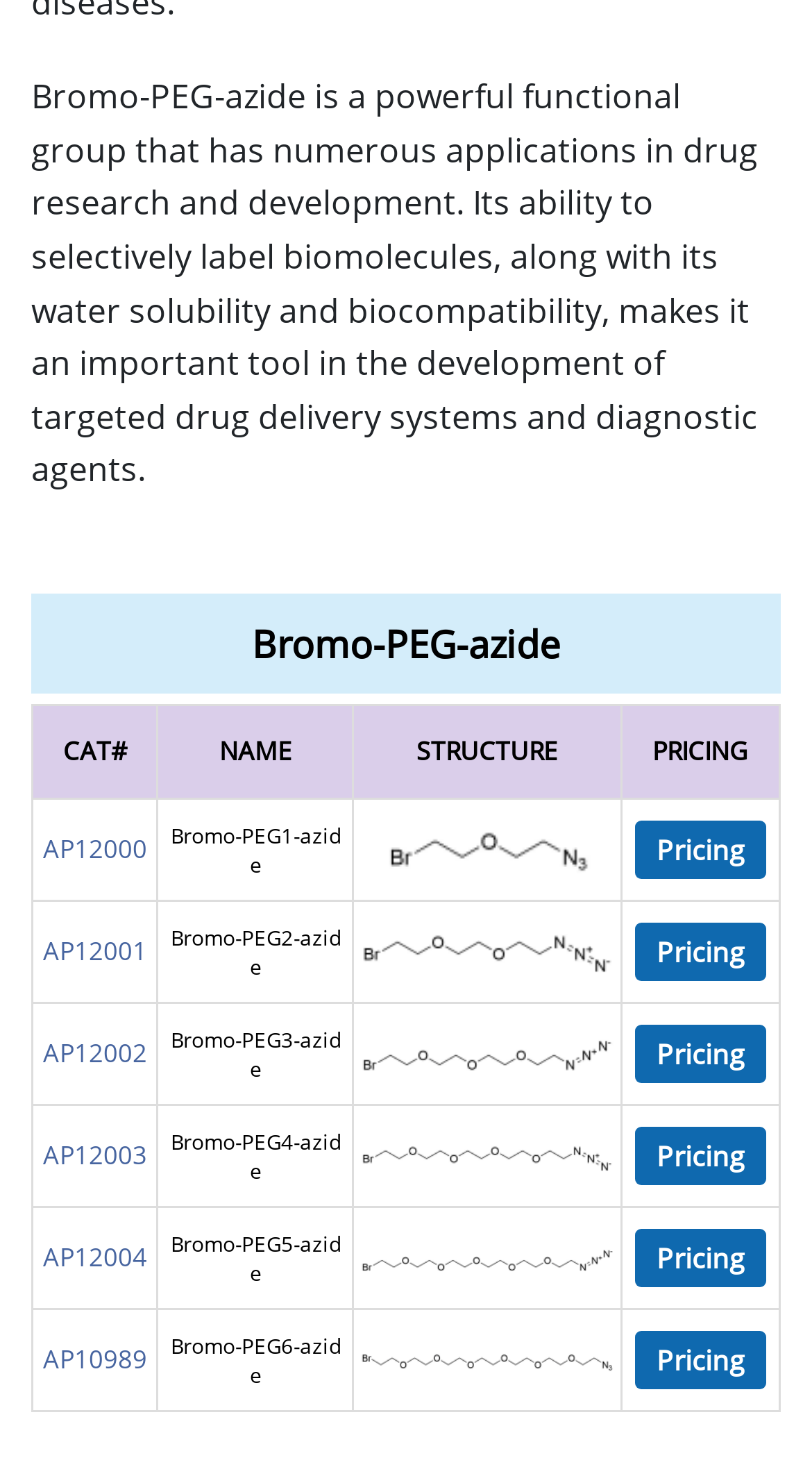Pinpoint the bounding box coordinates of the clickable element to carry out the following instruction: "Click the logo."

None